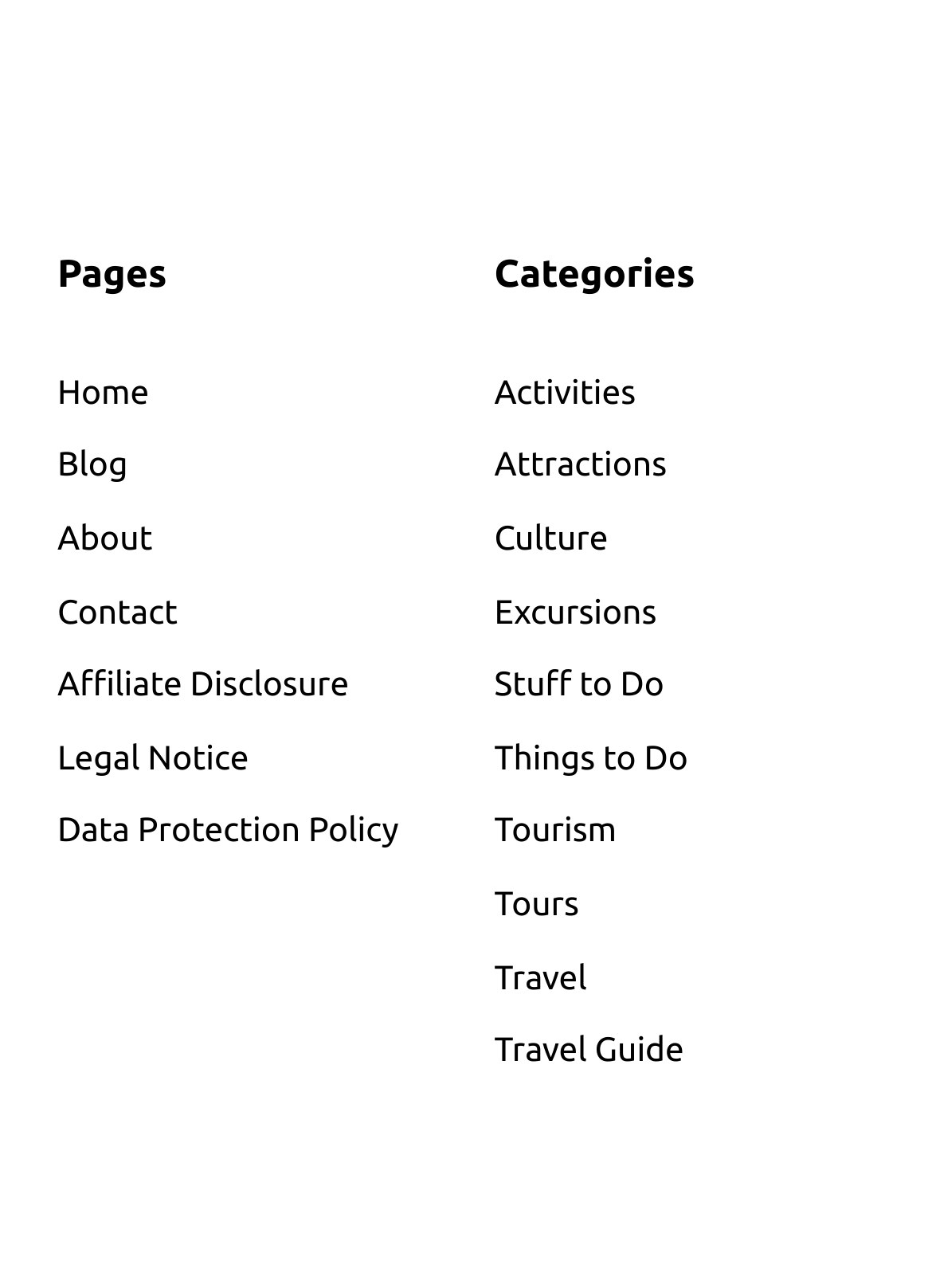Please answer the following question using a single word or phrase: 
How many categories are listed on the webpage?

9